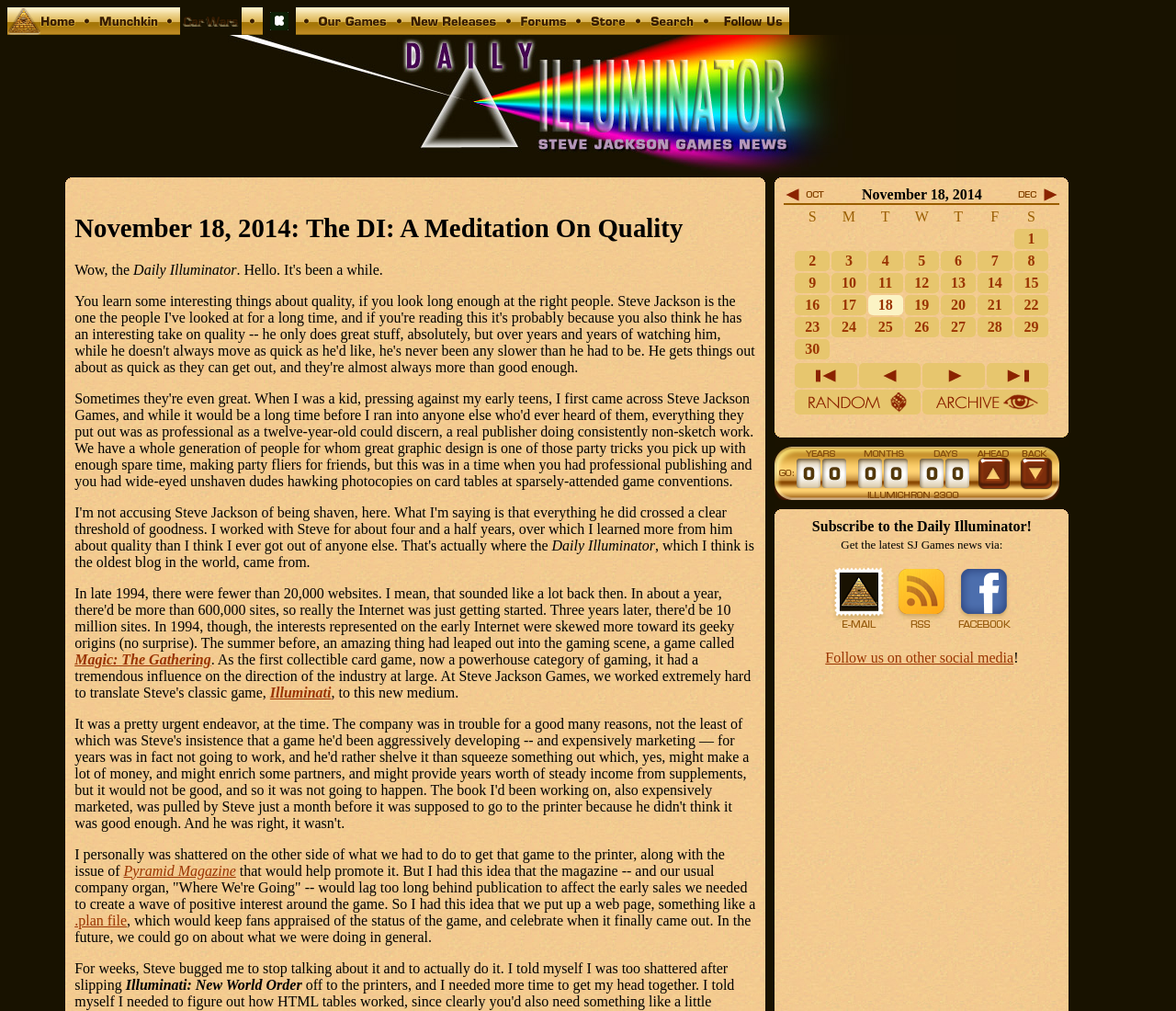Determine the bounding box coordinates of the clickable area required to perform the following instruction: "Click on Home". The coordinates should be represented as four float numbers between 0 and 1: [left, top, right, bottom].

[0.006, 0.022, 0.065, 0.037]